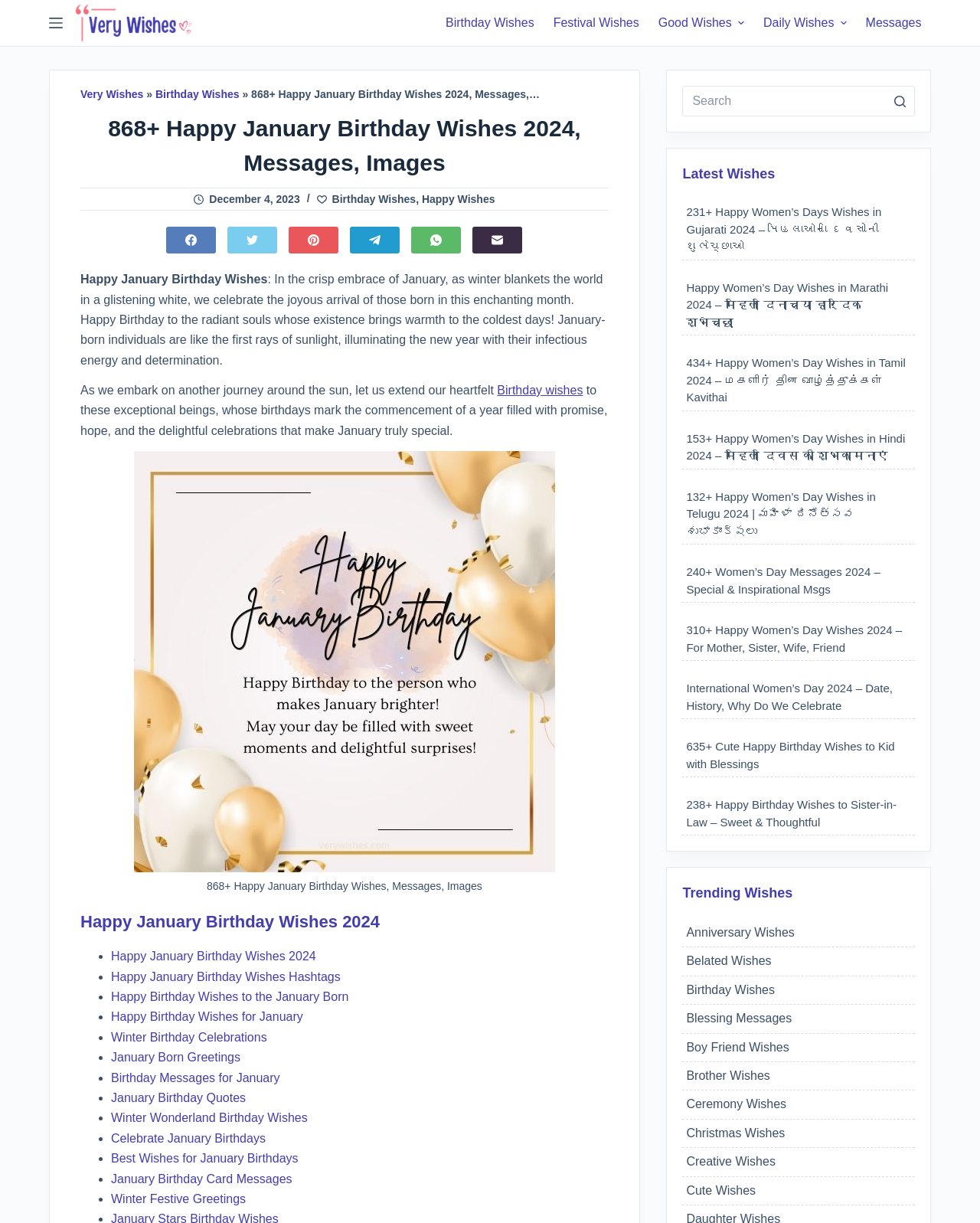Please specify the bounding box coordinates for the clickable region that will help you carry out the instruction: "Check the latest wishes".

[0.696, 0.134, 0.934, 0.151]